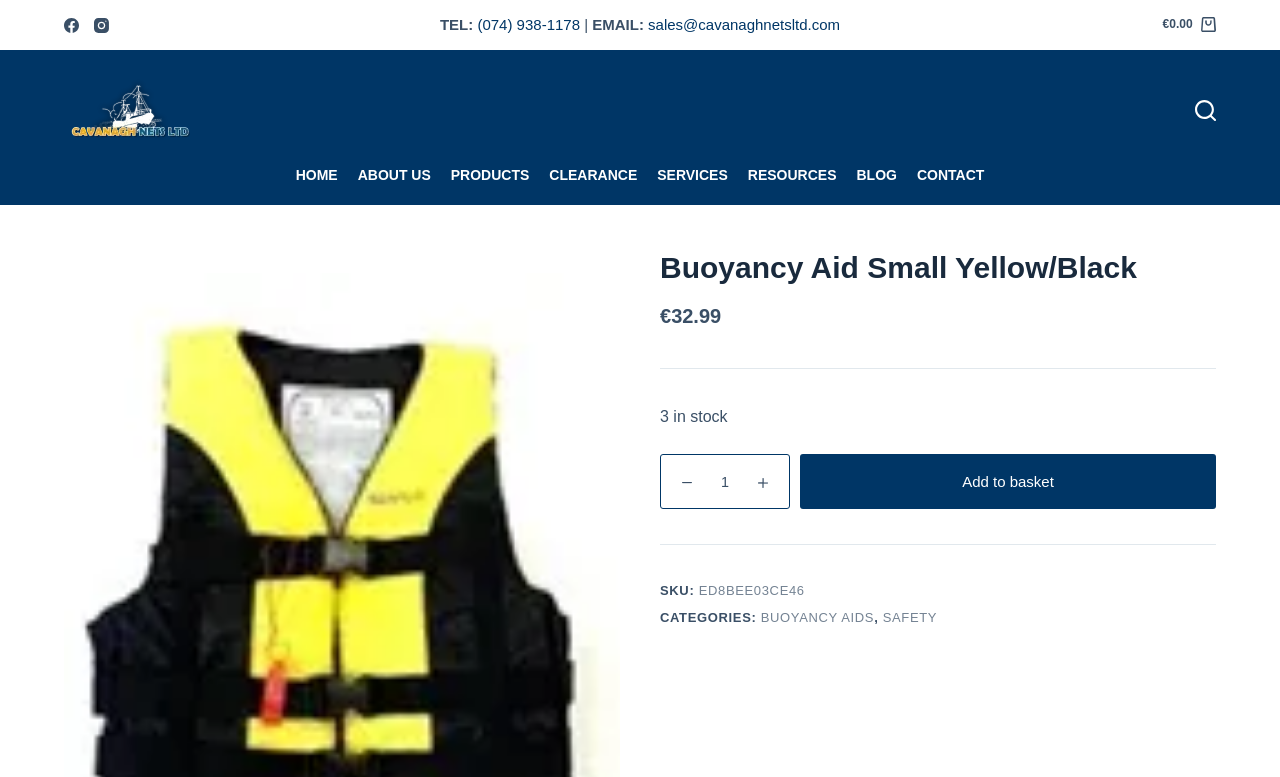What is the phone number for contact?
Could you answer the question in a detailed manner, providing as much information as possible?

The phone number for contact can be found in the top section of the webpage, where it is displayed as '(074) 938-1178' next to the 'TEL:' label.